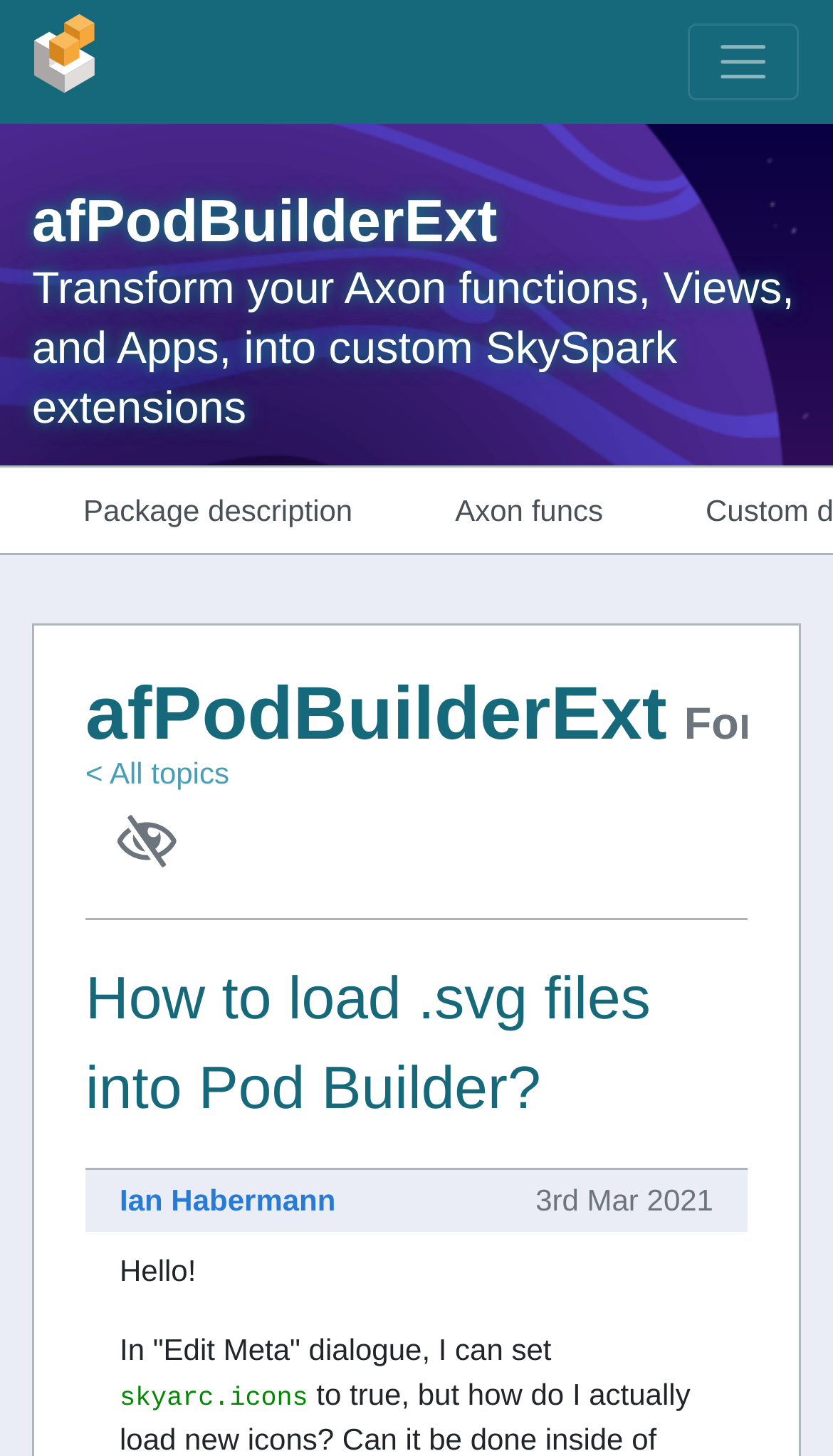Describe every aspect of the webpage comprehensively.

The webpage is about afPodBuilderExt 1.2.16, a tool for transforming Axon functions, views, and apps into custom SkySpark extensions. At the top left, there is a link, and on the top right, there is a button. Below them, there is a heading with the title "afPodBuilderExt" and a brief description of the tool.

Underneath the heading, there are two links, "Package description" and "Axon funcs", which are positioned side by side. Below these links, there is a static text "afPodBuilderExt" and another link "< All topics" on the left, and a link with no text on the right.

A horizontal separator is located below these elements, separating the top section from the bottom section. In the bottom section, there is a static text "How to load .svg files into Pod Builder?" which is a question being asked. 

Below the question, there is a section with a link to the author "Ian Habermann" and a timestamp "3rd Mar 2021". Following this section, there are three static texts, "Hello!", "In 'Edit Meta' dialogue, I can set", and "skyarc.icons", which appear to be a discussion or answer related to the question asked above.